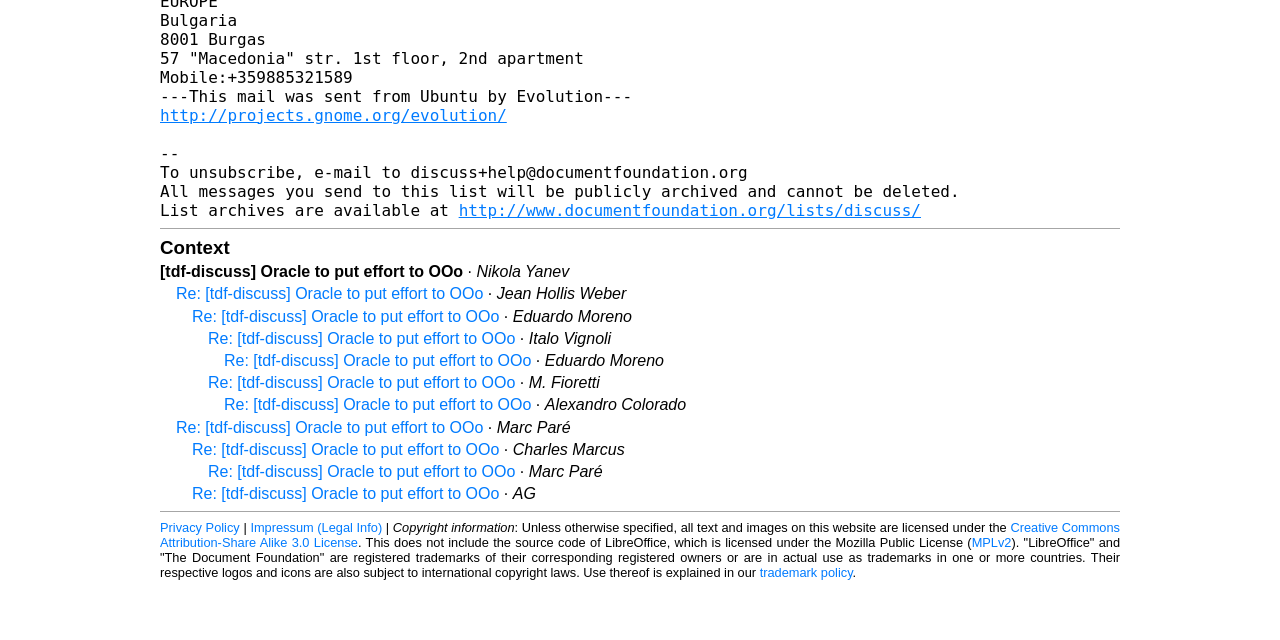Find the UI element described as: "http://www.documentfoundation.org/lists/discuss/" and predict its bounding box coordinates. Ensure the coordinates are four float numbers between 0 and 1, [left, top, right, bottom].

[0.358, 0.314, 0.72, 0.344]